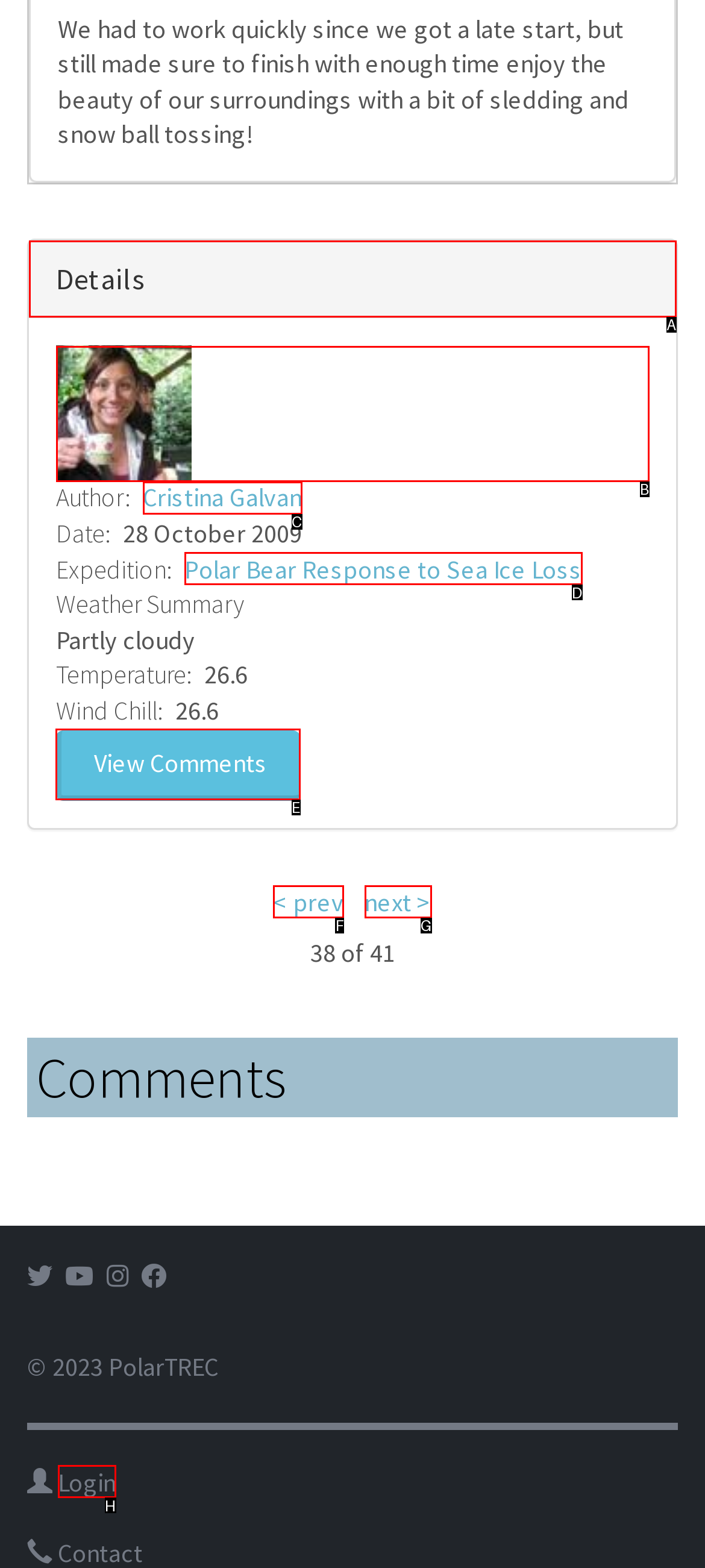Which lettered option should be clicked to perform the following task: view comments
Respond with the letter of the appropriate option.

E